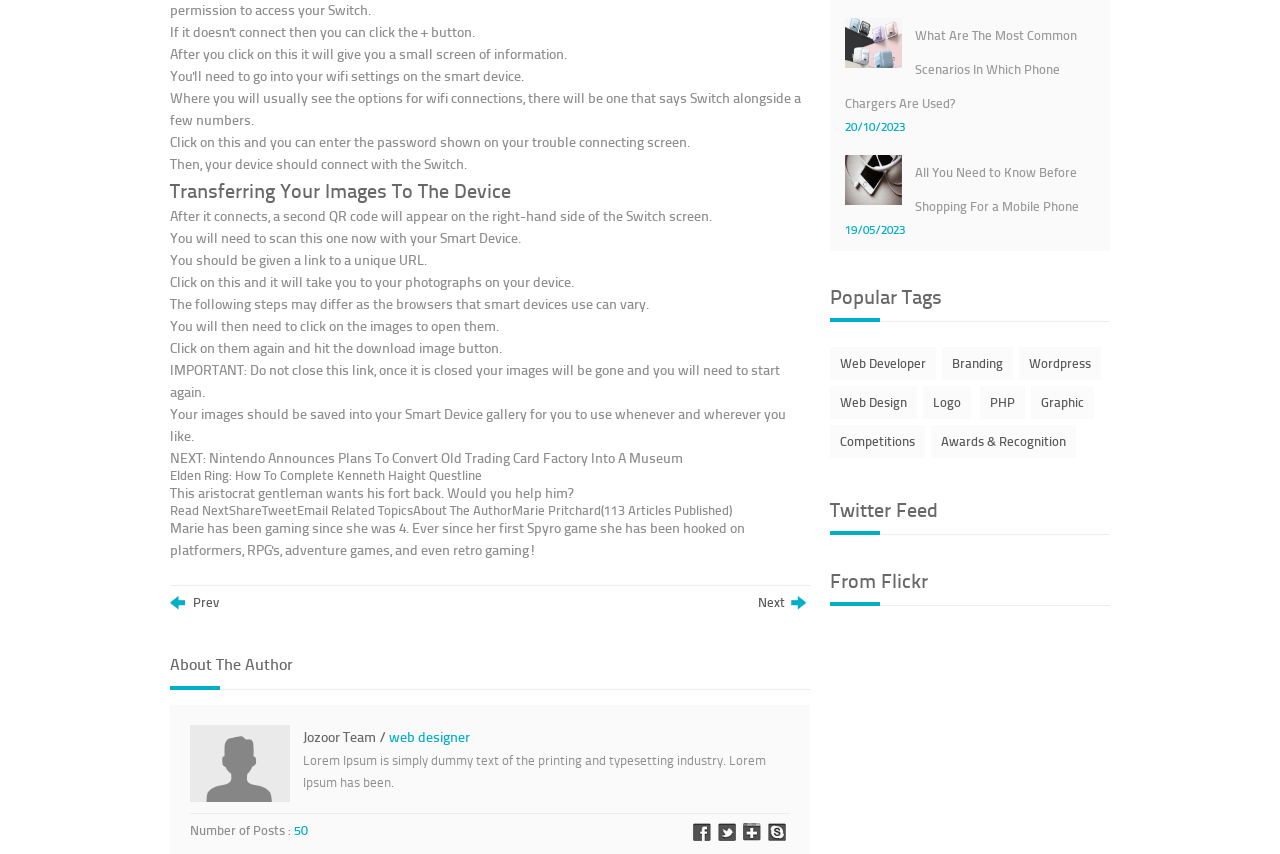Please identify the bounding box coordinates of the area I need to click to accomplish the following instruction: "Click on the 'Next' link".

[0.592, 0.698, 0.633, 0.715]